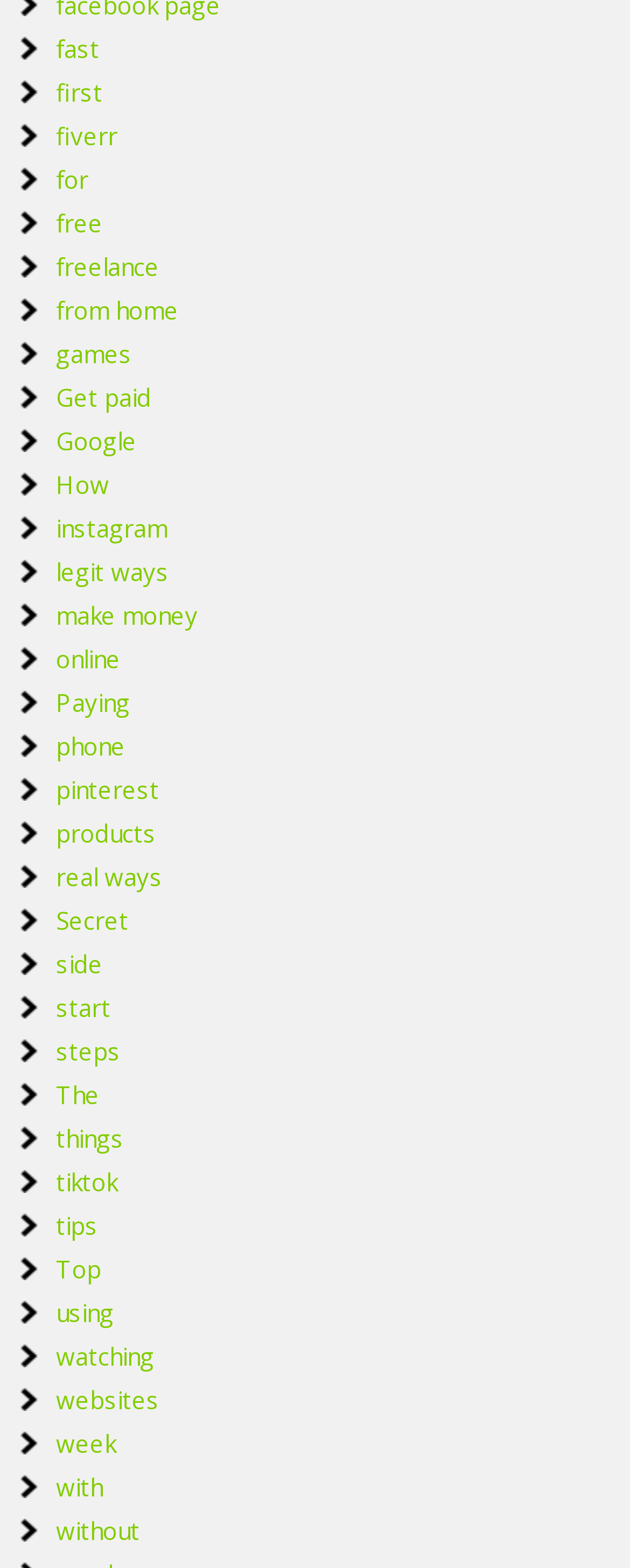Provide the bounding box coordinates of the HTML element this sentence describes: "make money". The bounding box coordinates consist of four float numbers between 0 and 1, i.e., [left, top, right, bottom].

[0.089, 0.381, 0.315, 0.402]